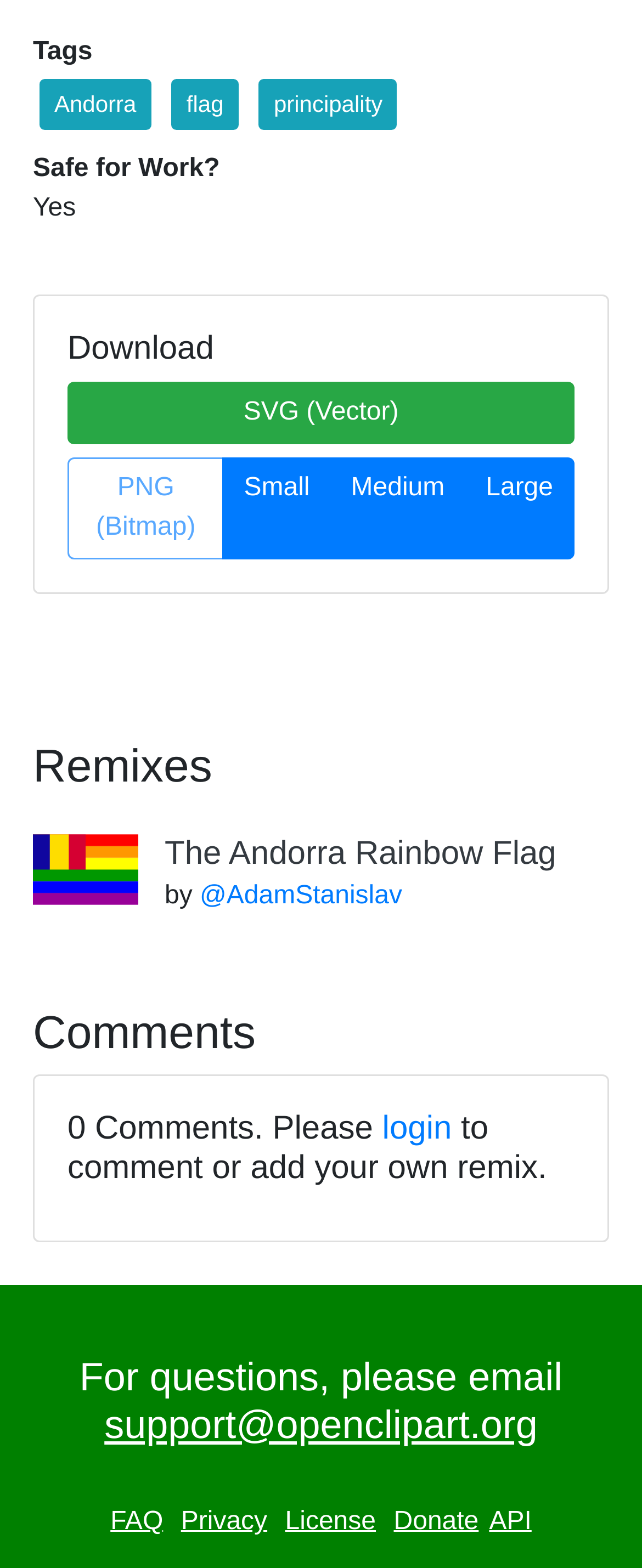Identify the bounding box coordinates of the section that should be clicked to achieve the task described: "Download the SVG version".

[0.105, 0.244, 0.895, 0.284]